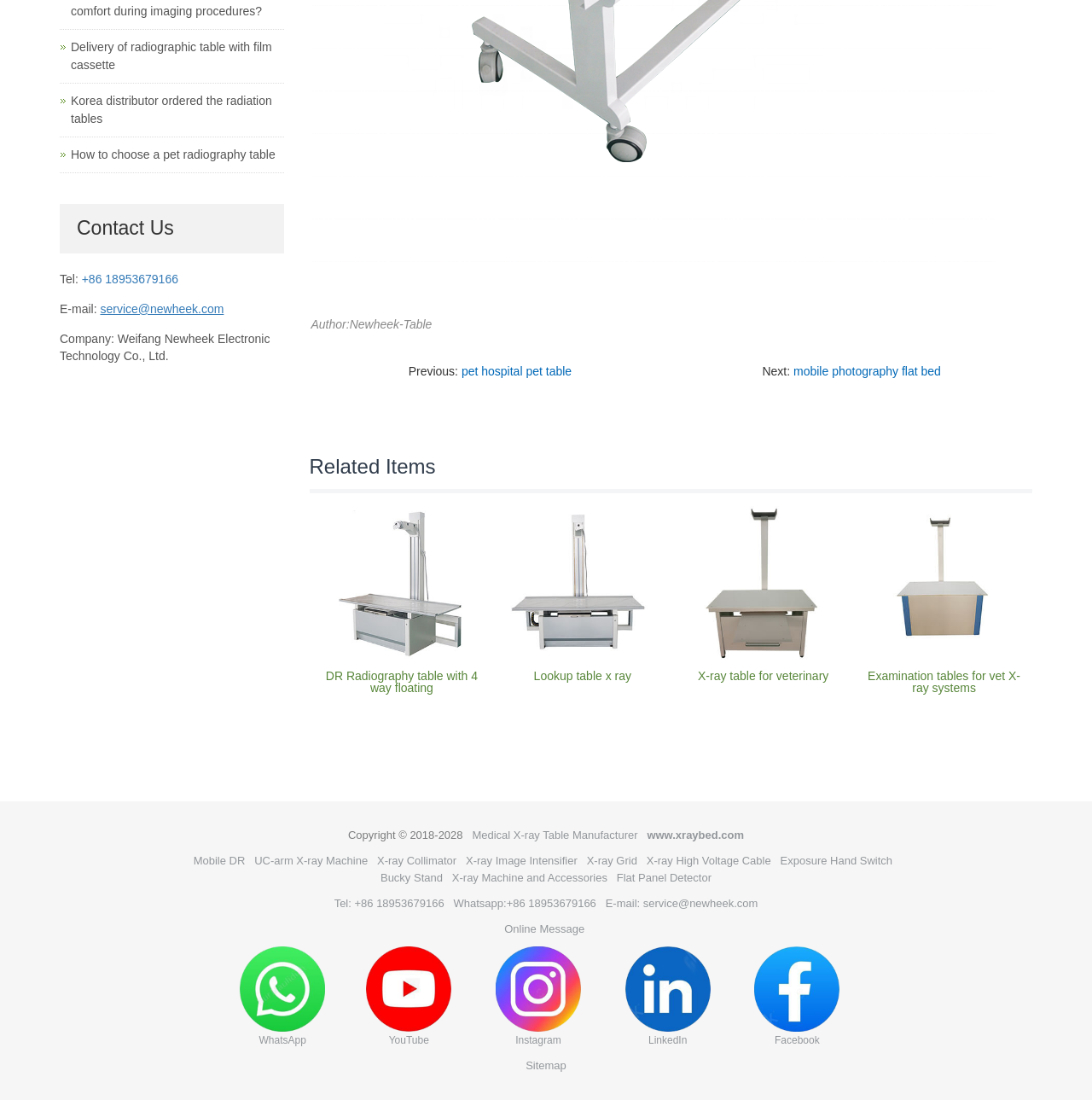What is the company name?
Using the image, answer in one word or phrase.

Weifang Newheek Electronic Technology Co., Ltd.